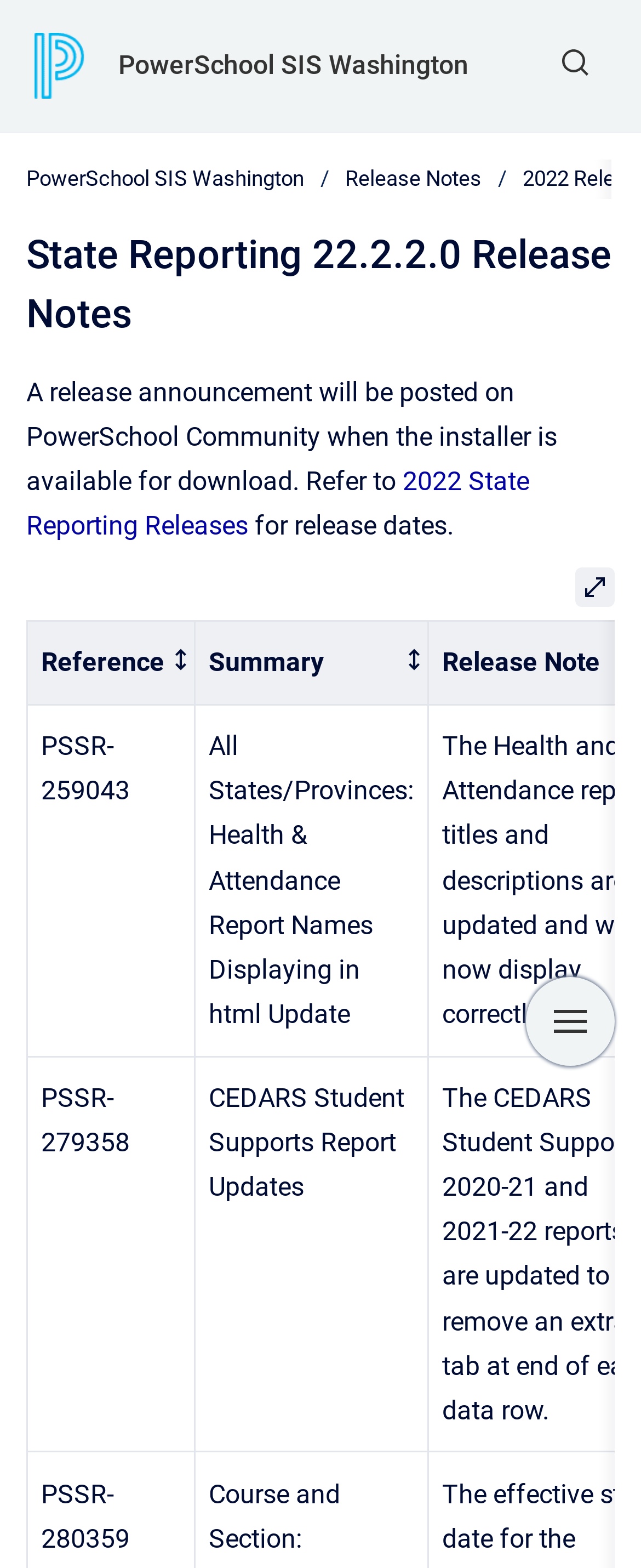Specify the bounding box coordinates of the element's area that should be clicked to execute the given instruction: "Go to 2022 State Reporting Releases". The coordinates should be four float numbers between 0 and 1, i.e., [left, top, right, bottom].

[0.041, 0.297, 0.826, 0.345]